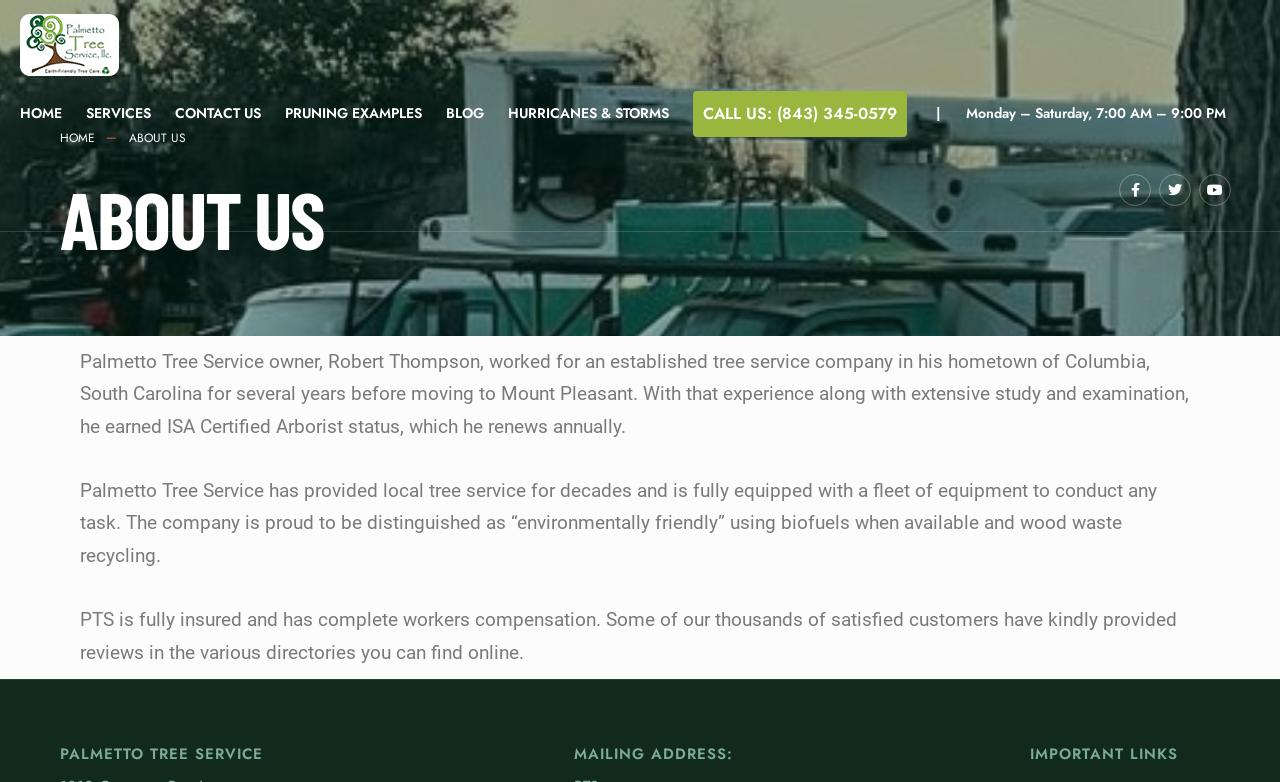Locate the bounding box of the UI element with the following description: "Home".

[0.016, 0.116, 0.048, 0.173]